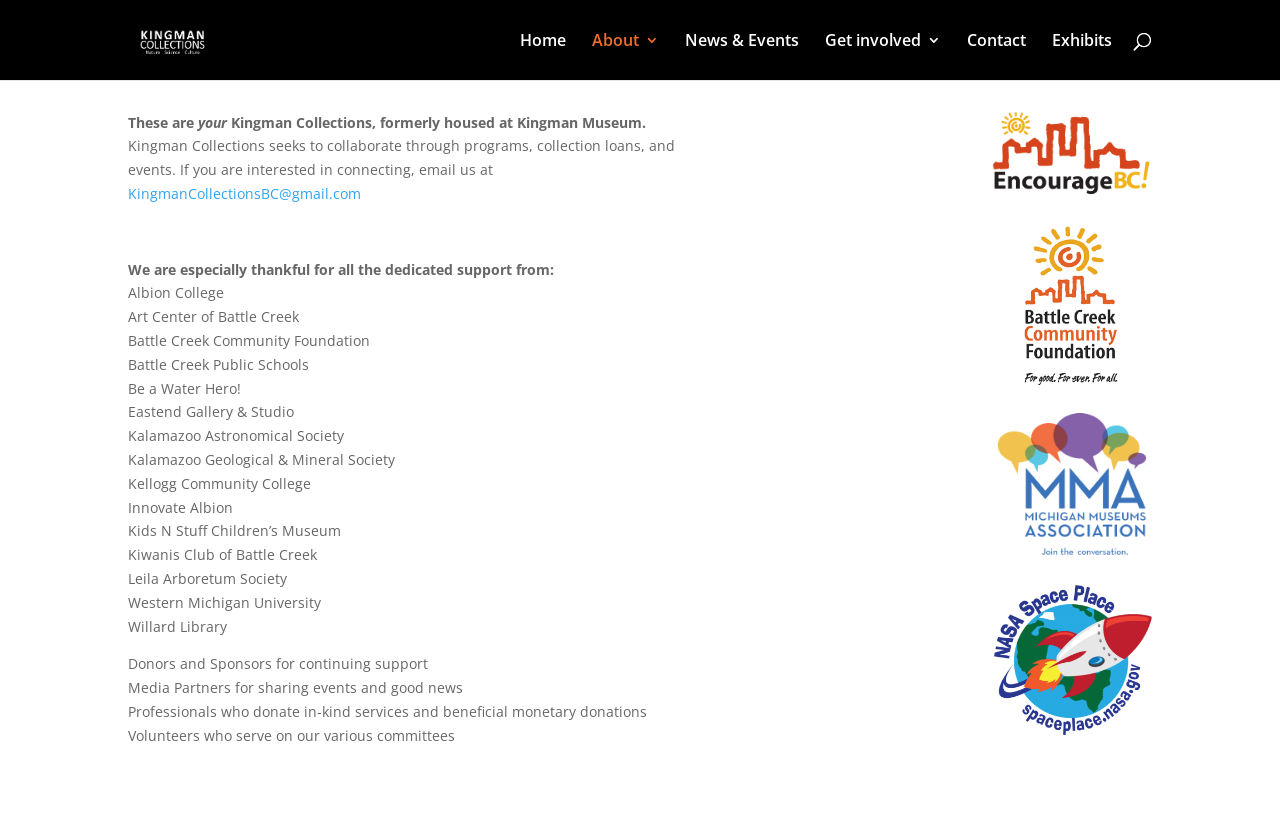Locate the bounding box coordinates of the clickable element to fulfill the following instruction: "Email KingmanCollectionsBC@gmail.com". Provide the coordinates as four float numbers between 0 and 1 in the format [left, top, right, bottom].

[0.1, 0.226, 0.282, 0.25]